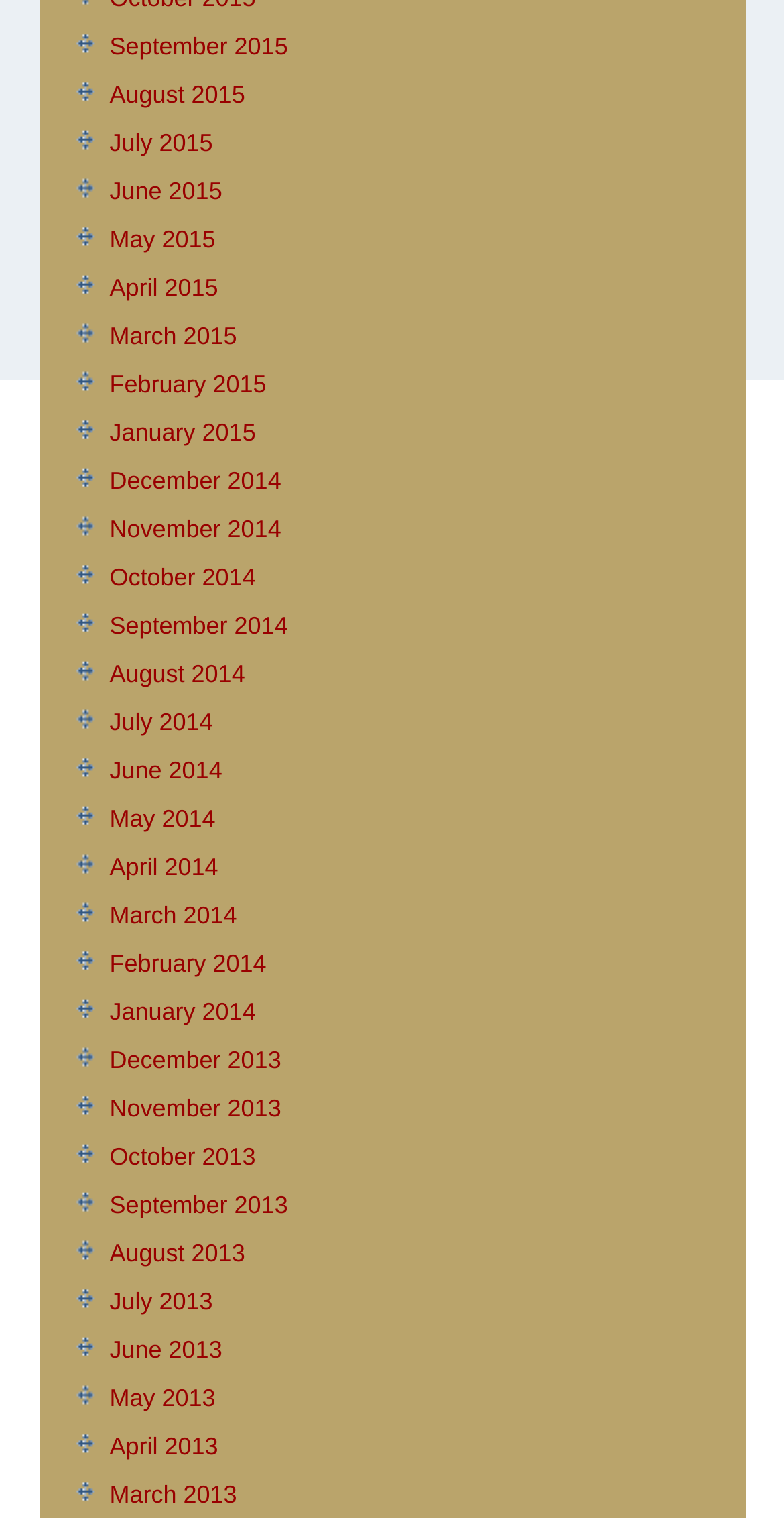Could you specify the bounding box coordinates for the clickable section to complete the following instruction: "View August 2014"?

[0.14, 0.435, 0.313, 0.453]